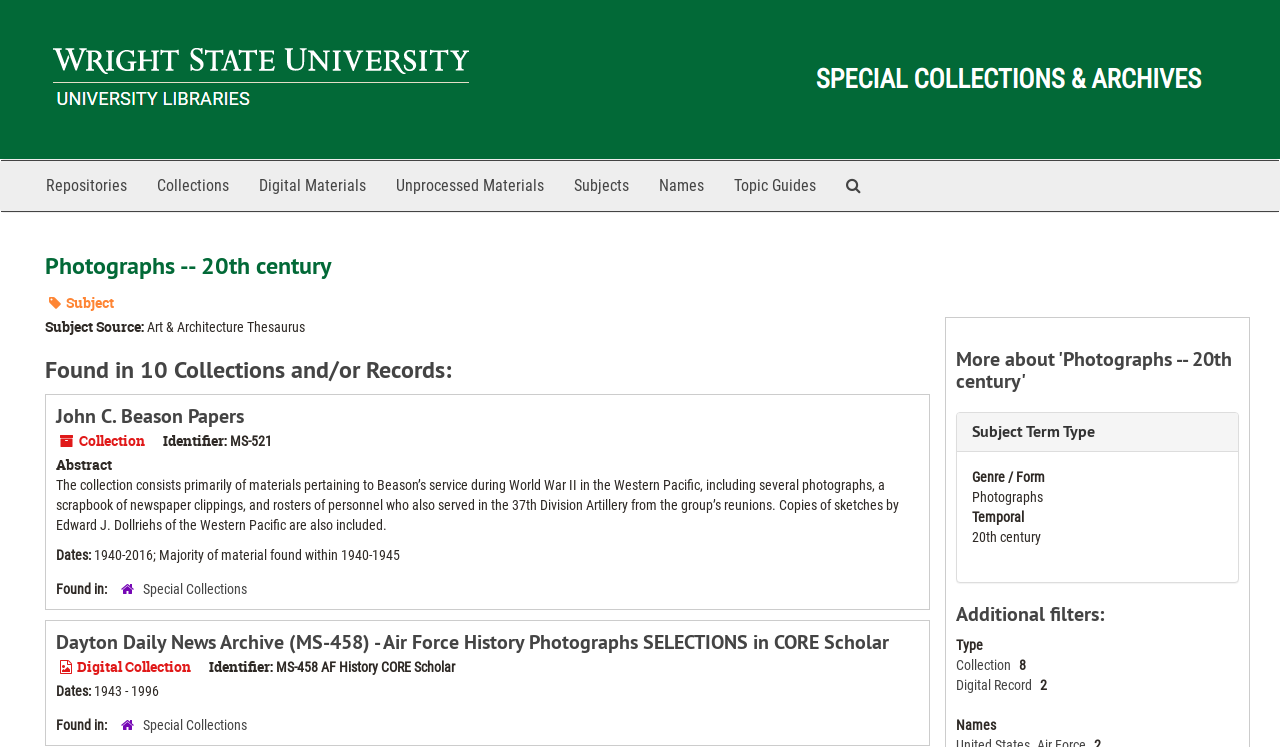Answer the question in a single word or phrase:
What is the date range of the Dayton Daily News Archive (MS-458) collection?

1943 - 1996